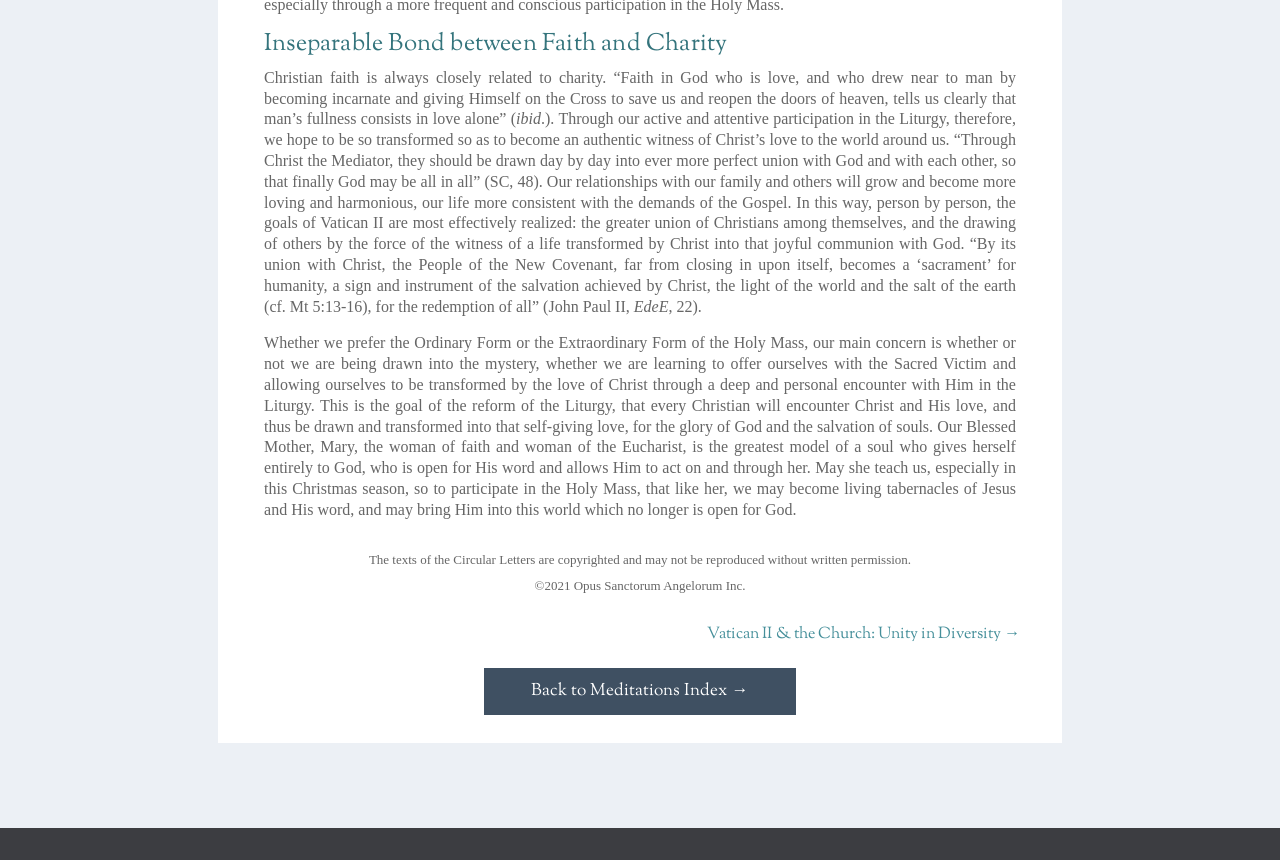Answer the question below using just one word or a short phrase: 
Who is the greatest model of a soul who gives herself entirely to God?

Mary